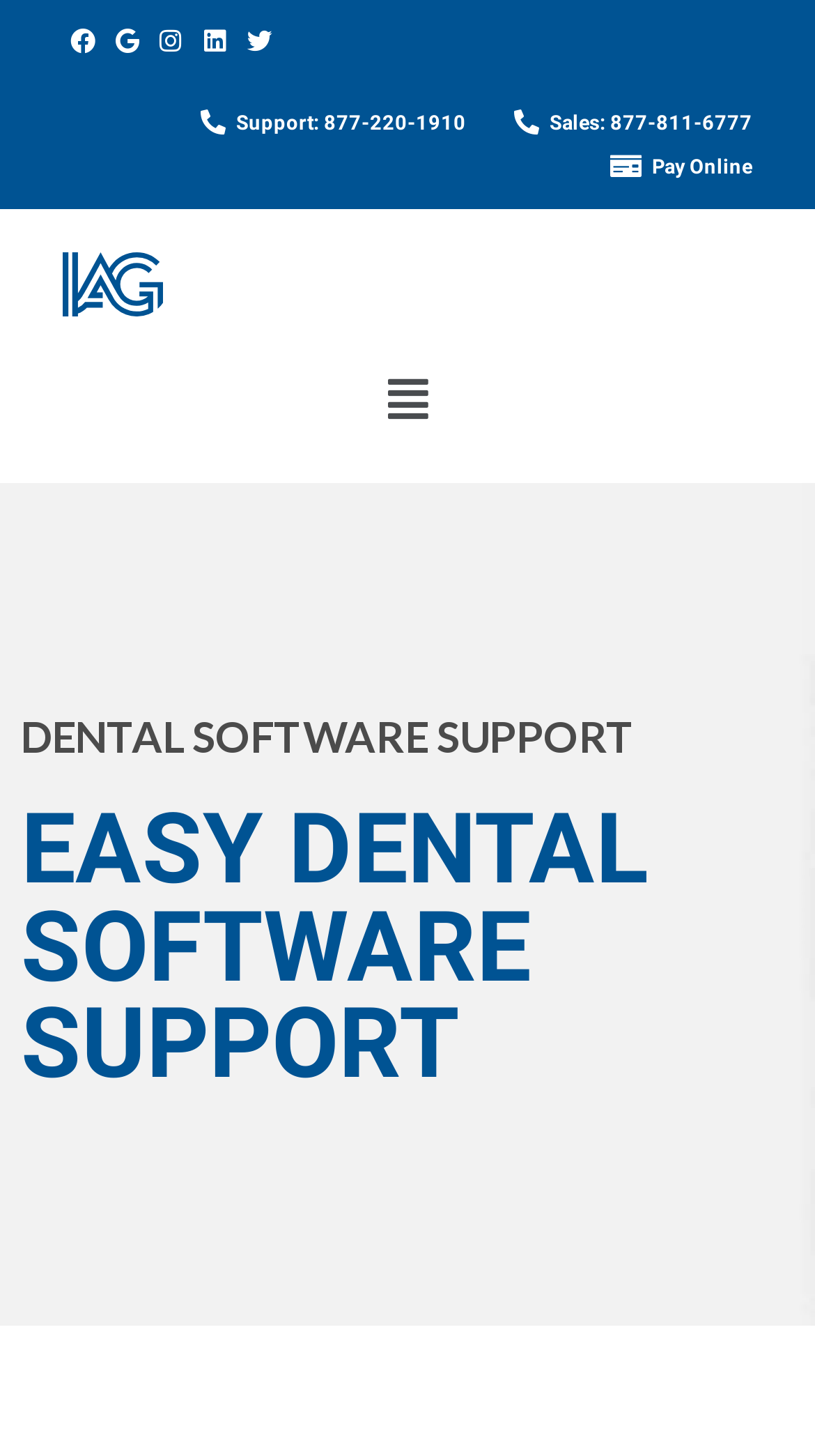Extract the primary heading text from the webpage.

EASY DENTAL SOFTWARE SUPPORT